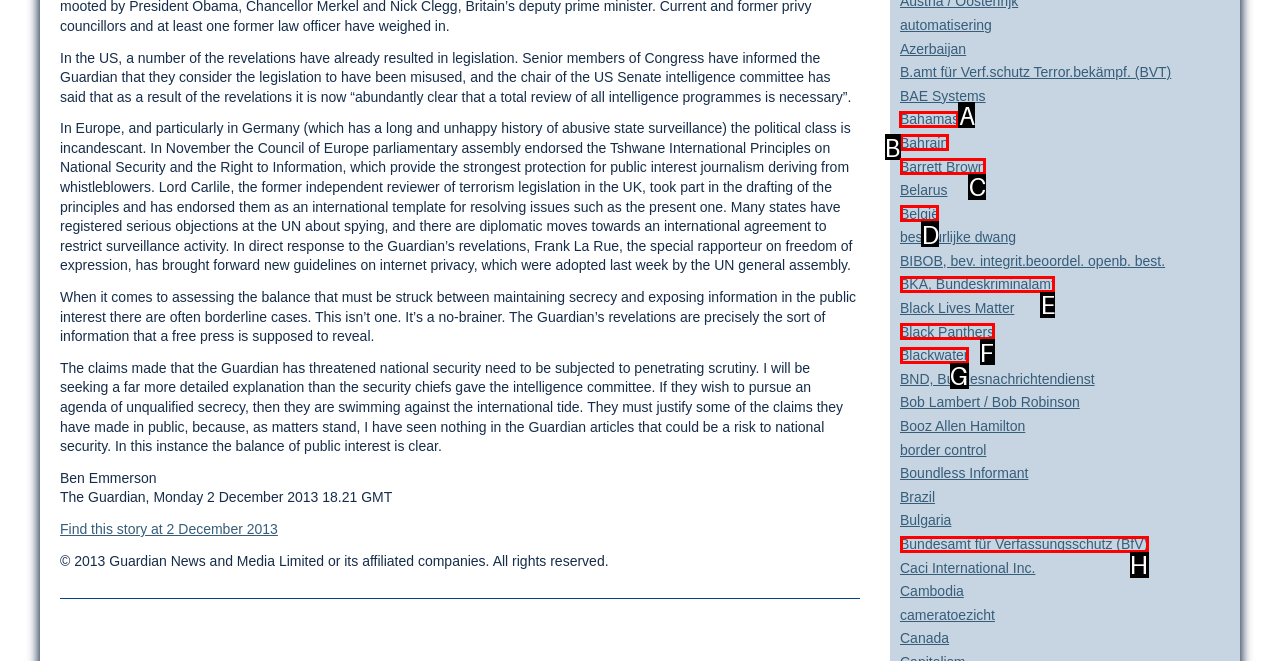Tell me which one HTML element I should click to complete the following task: Click on the link 'Bahamas' Answer with the option's letter from the given choices directly.

A